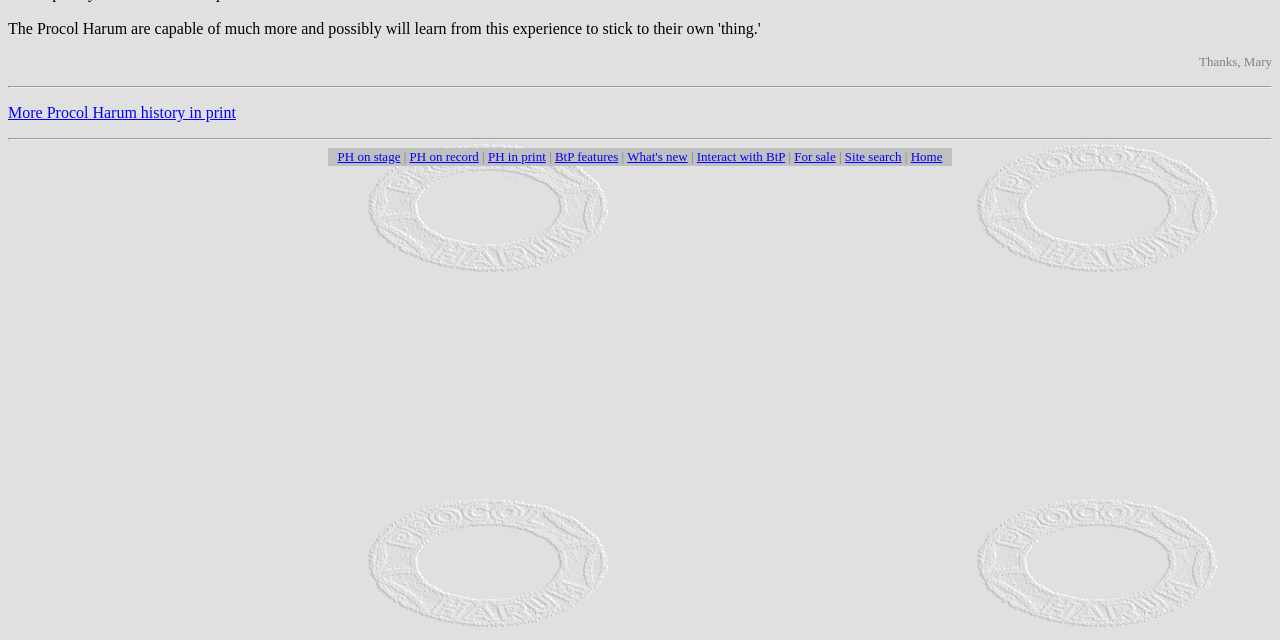Using the description "Site search", predict the bounding box of the relevant HTML element.

[0.66, 0.23, 0.704, 0.257]